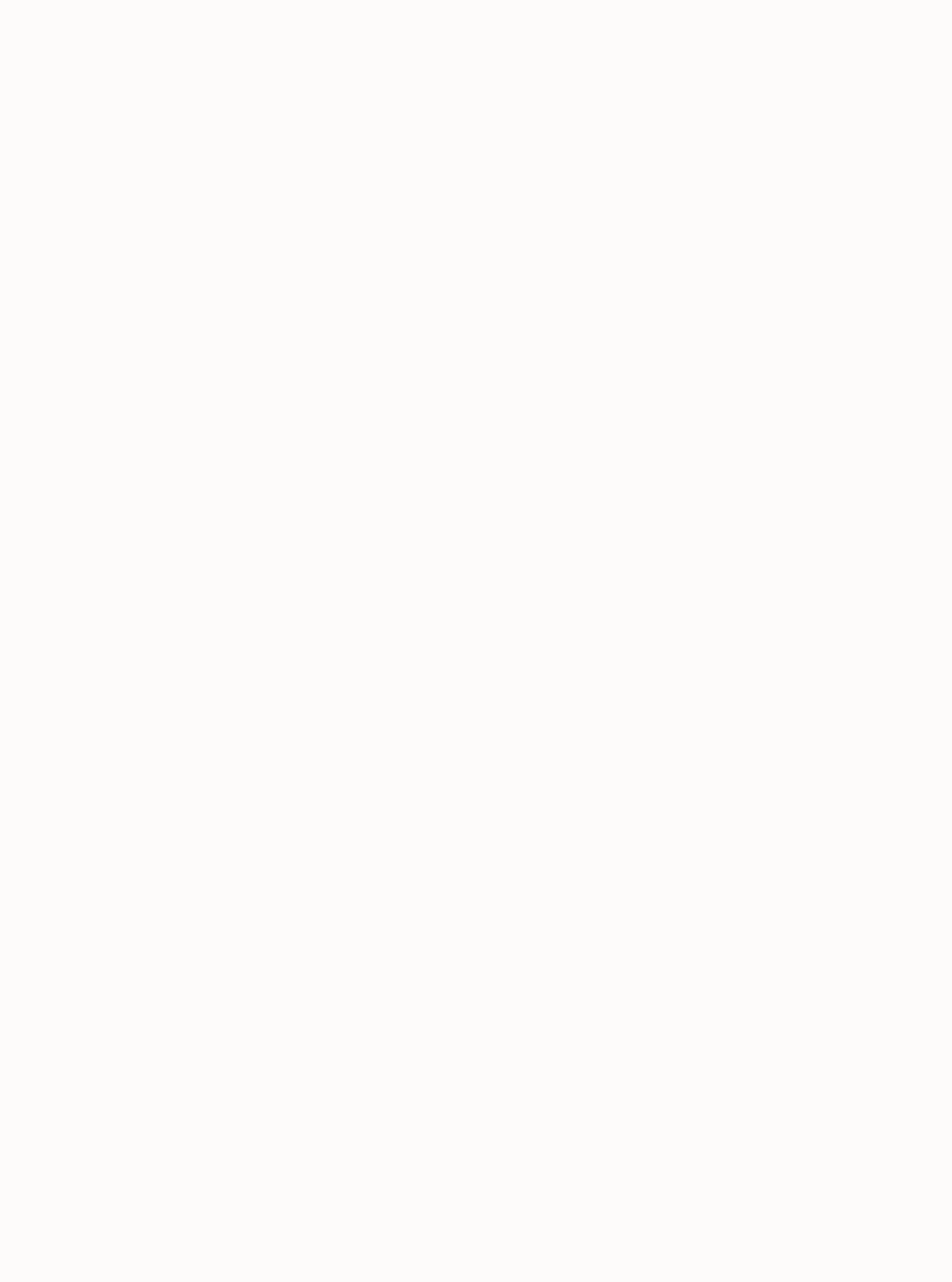Refer to the image and provide an in-depth answer to the question: 
Who is the editor of the Willa Cather Archive?

The answer can be found in the StaticText element with the text 'Willa Cather Archive. Emily J. Rau, editor. Updated 2023.' which indicates that Emily J. Rau is the editor of the Willa Cather Archive.